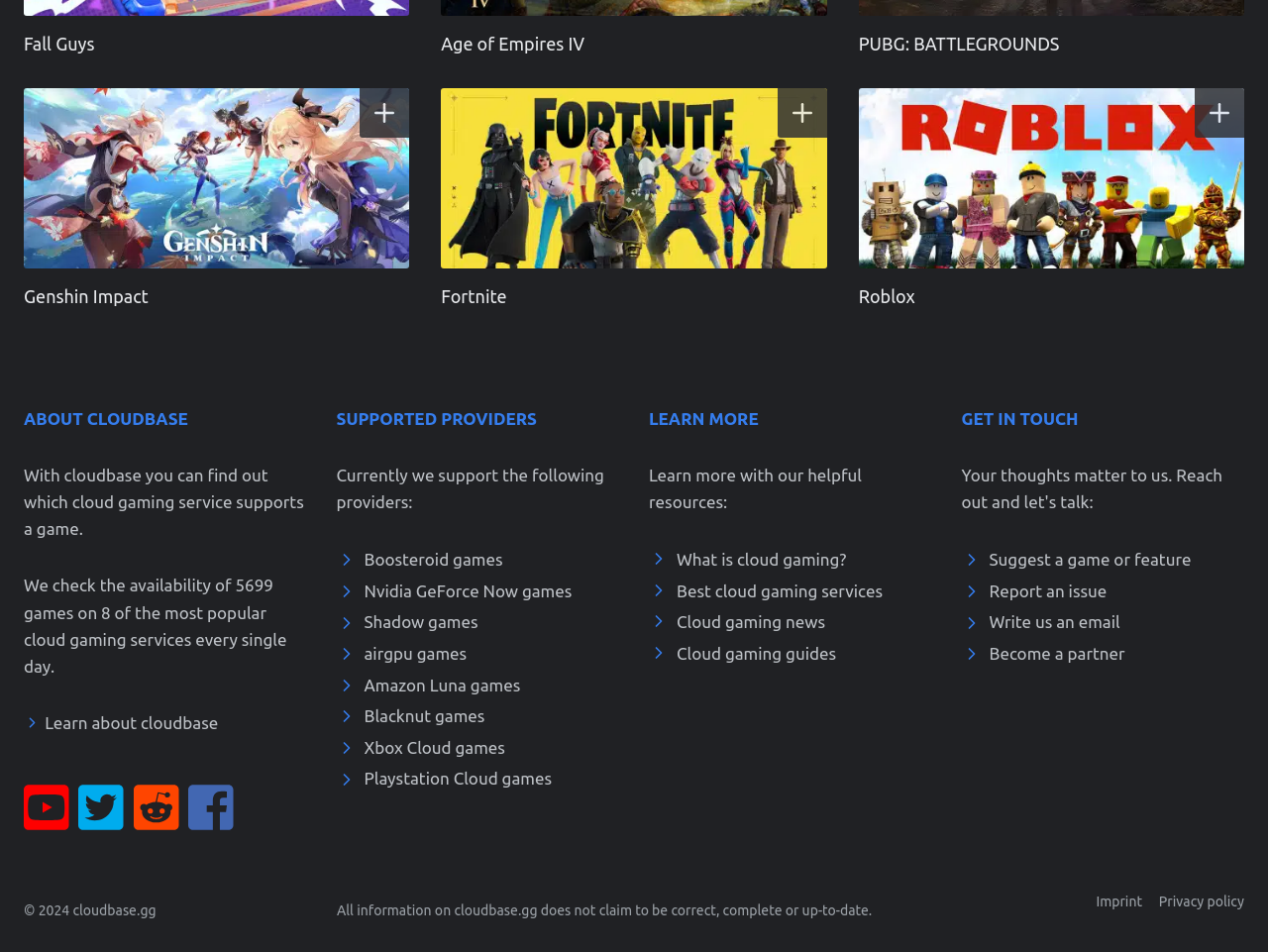Identify the bounding box coordinates of the clickable region to carry out the given instruction: "Visit the 'CRIMINAL DEFENSE SPECIALISTS' page".

None